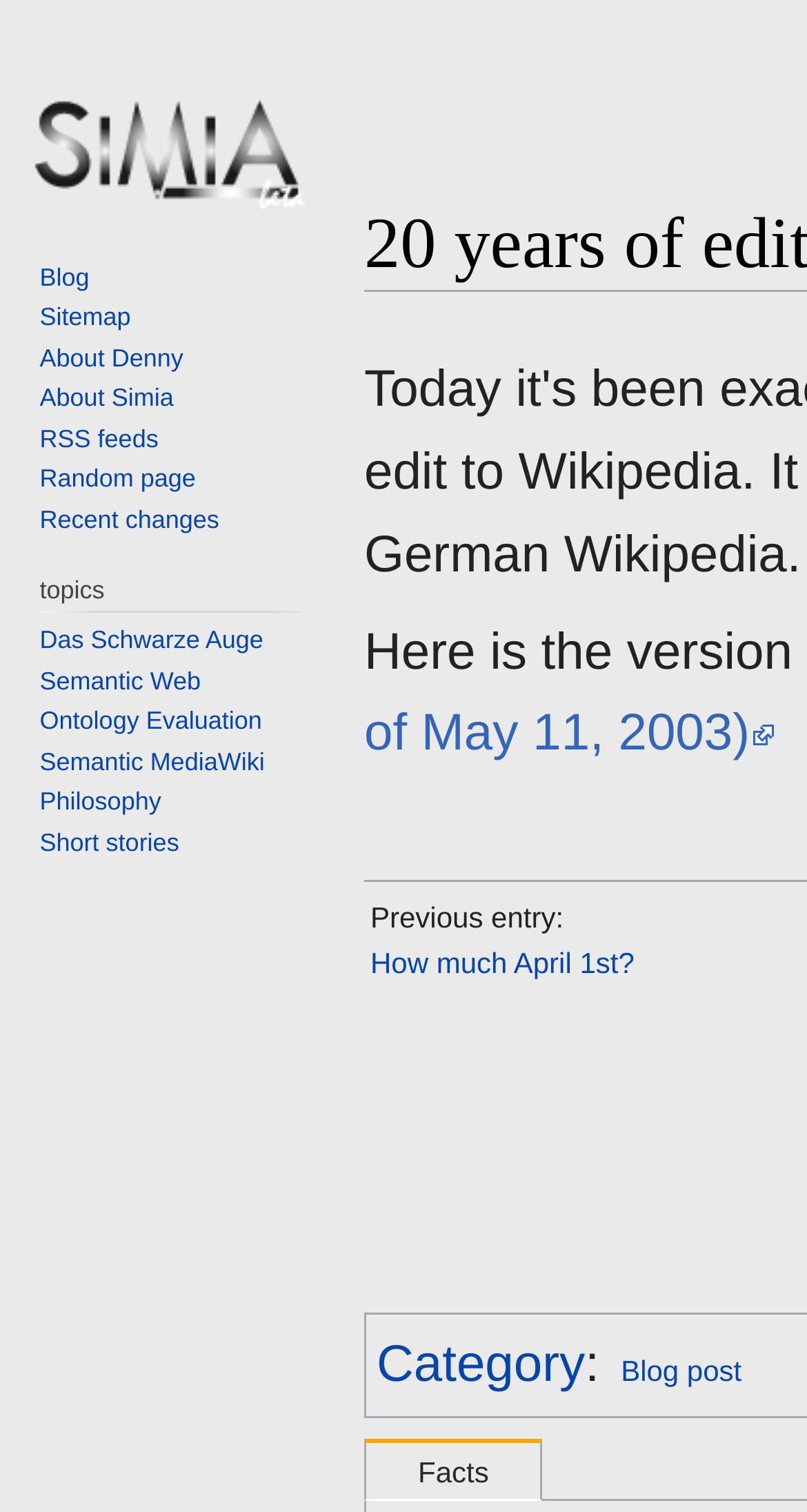Please identify the bounding box coordinates of the element I should click to complete this instruction: 'View blog post'. The coordinates should be given as four float numbers between 0 and 1, like this: [left, top, right, bottom].

[0.769, 0.895, 0.919, 0.917]